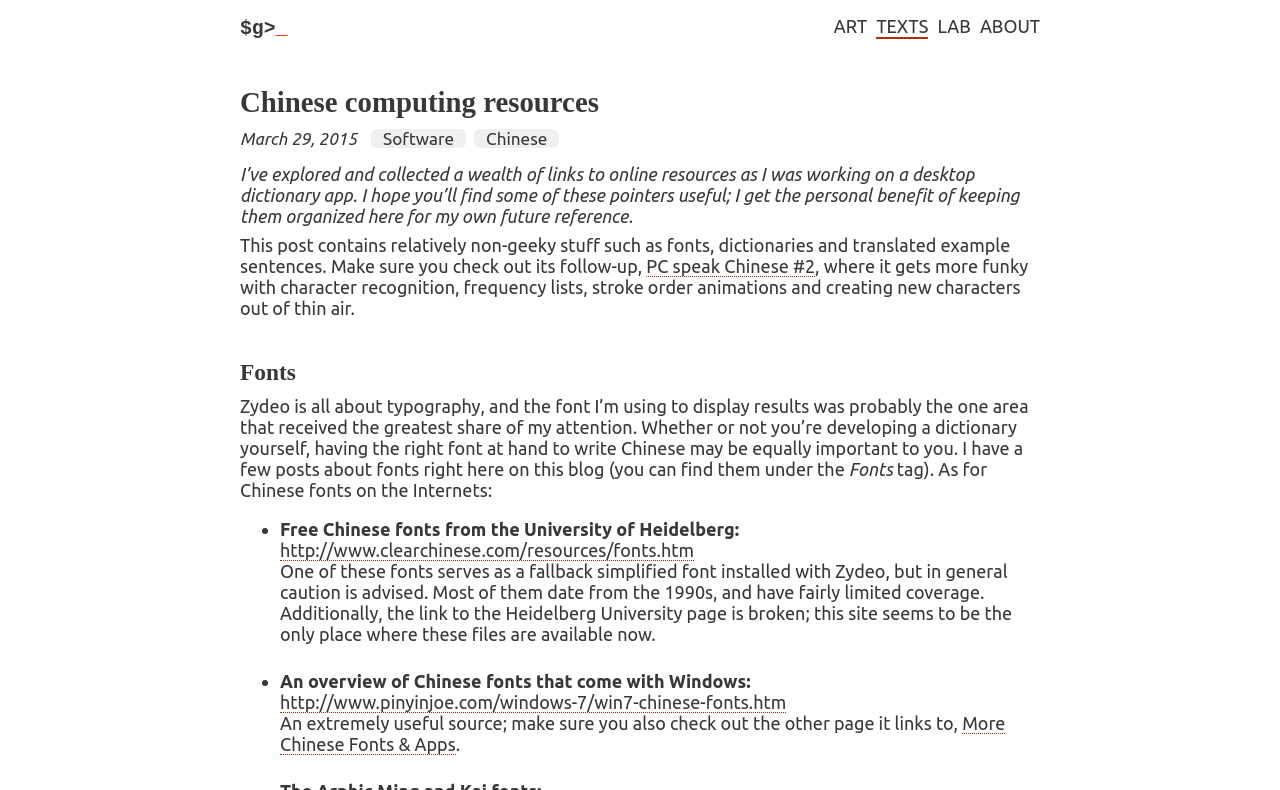Extract the main headline from the webpage and generate its text.

Chinese computing resources